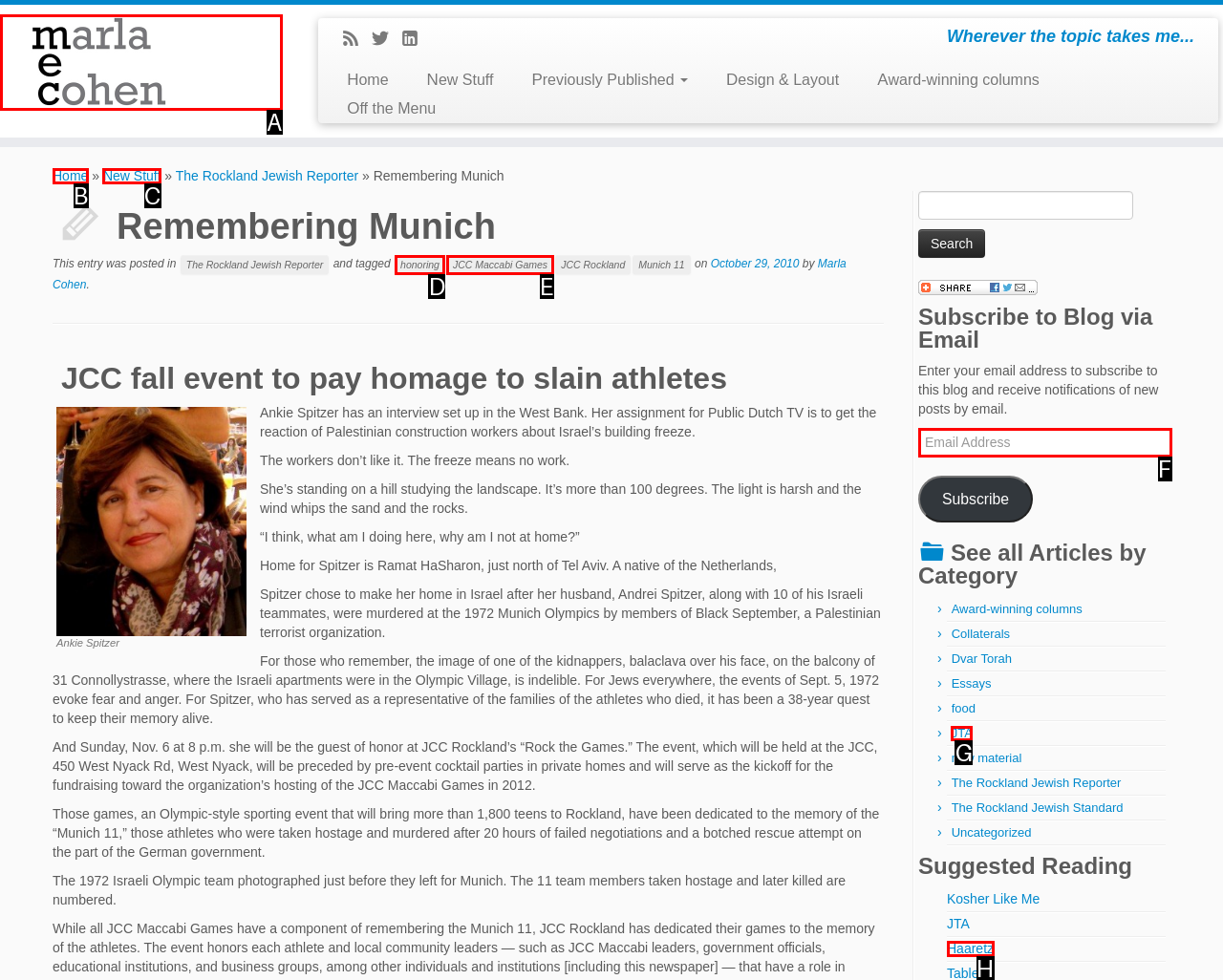Which lettered option should I select to achieve the task: Subscribe to the blog via email according to the highlighted elements in the screenshot?

F